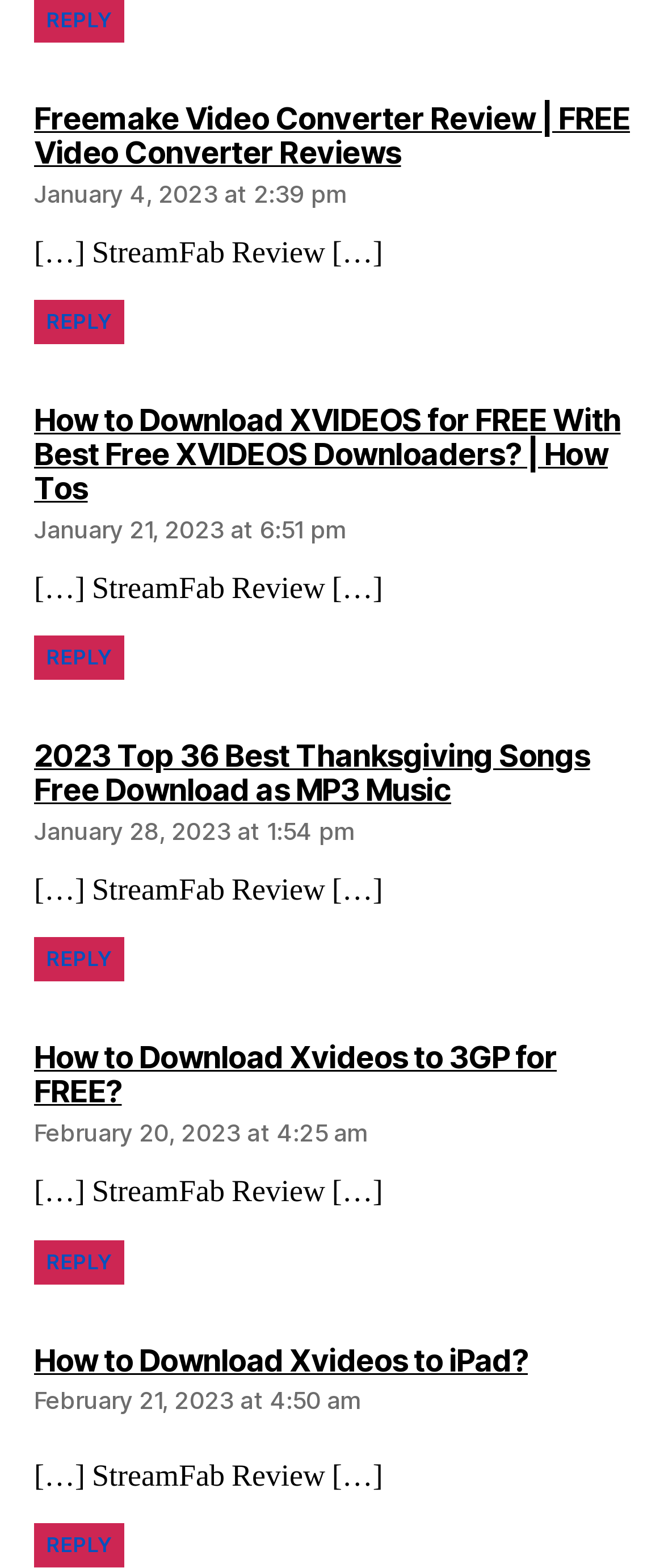Give a one-word or short phrase answer to this question: 
What is the name of the video converter reviewed?

StreamFab